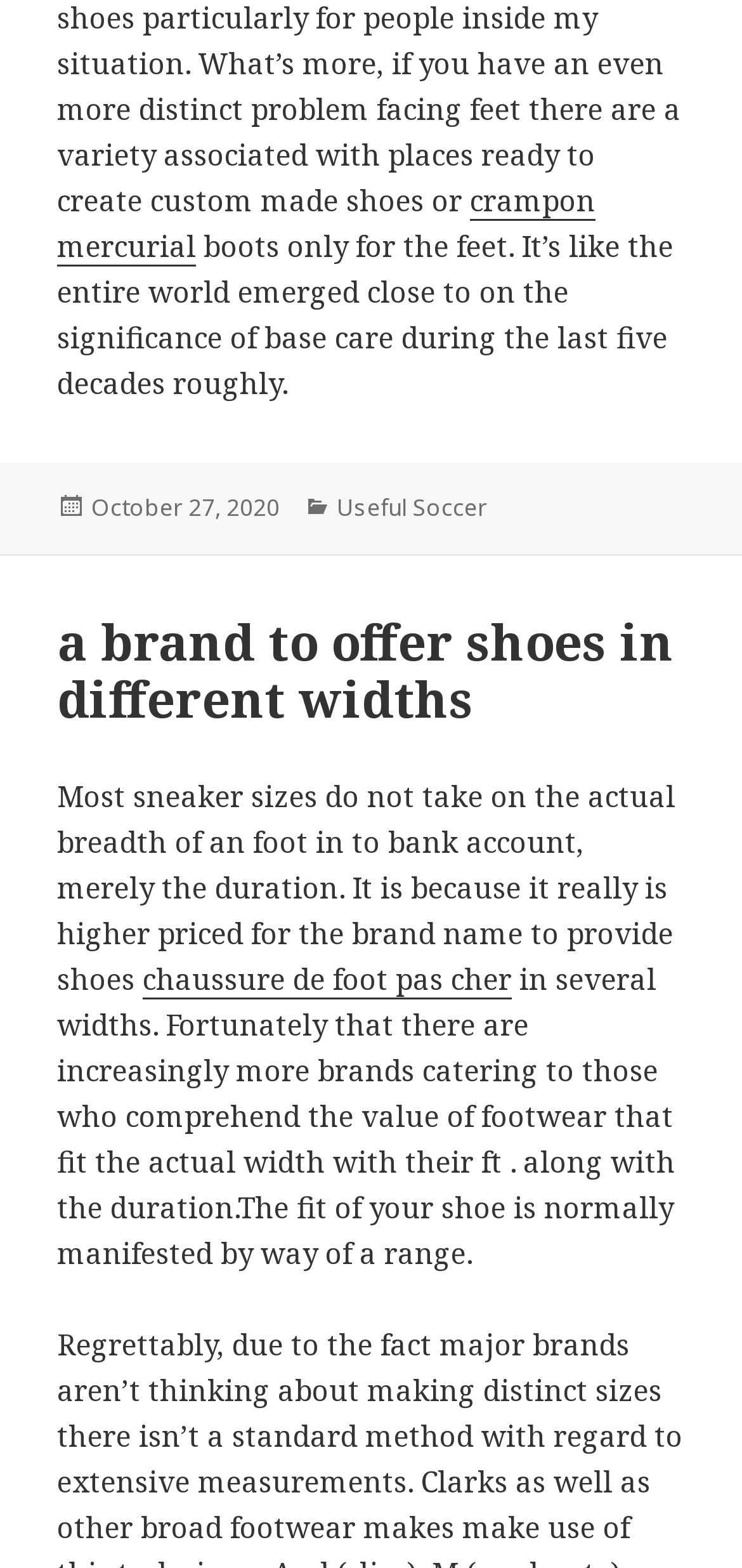Bounding box coordinates are given in the format (top-left x, top-left y, bottom-right x, bottom-right y). All values should be floating point numbers between 0 and 1. Provide the bounding box coordinate for the UI element described as: October 27, 2020

[0.123, 0.314, 0.377, 0.336]